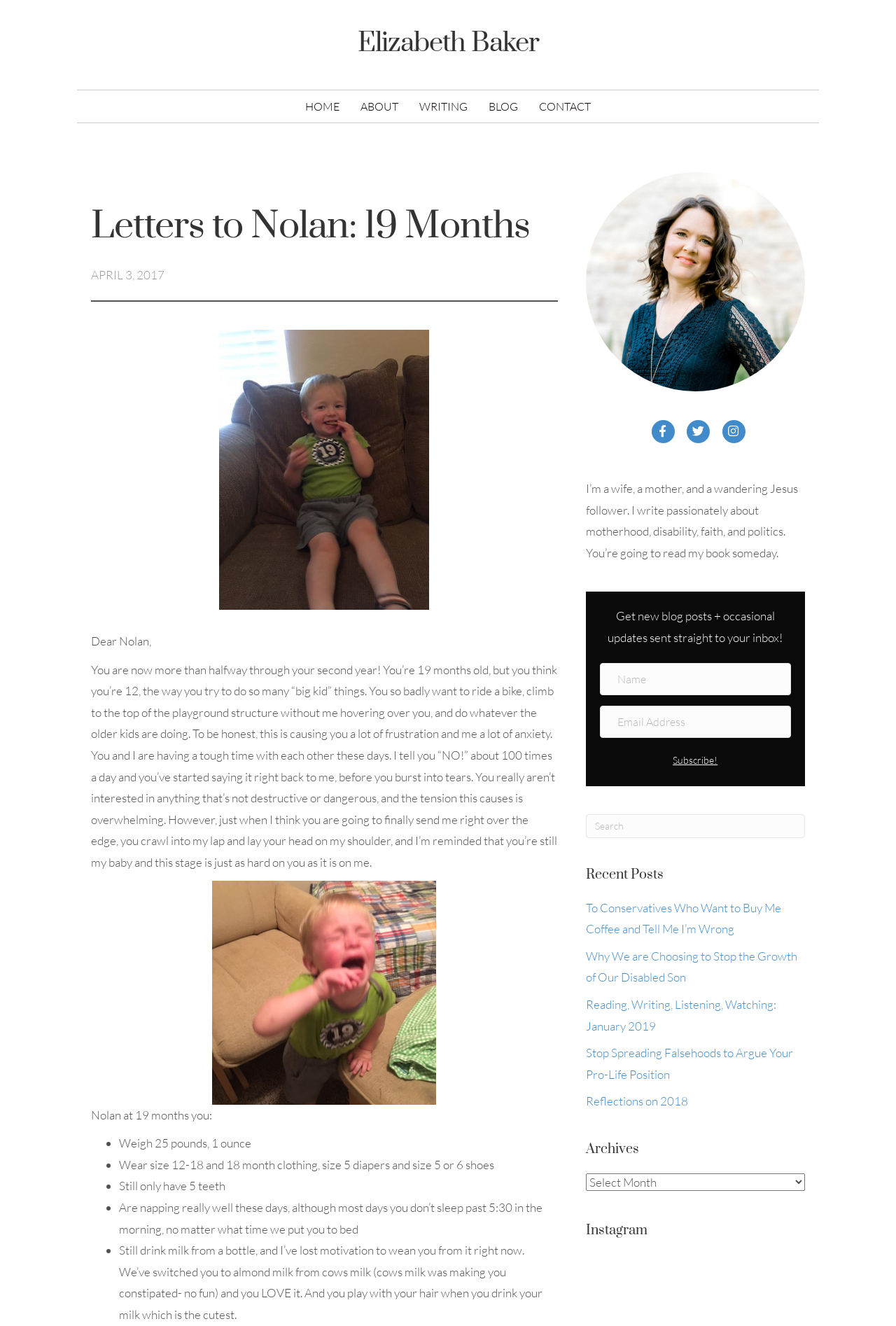Please identify the bounding box coordinates of the element's region that needs to be clicked to fulfill the following instruction: "Read the 'Letters to Nolan: 19 Months' post". The bounding box coordinates should consist of four float numbers between 0 and 1, i.e., [left, top, right, bottom].

[0.102, 0.152, 0.622, 0.189]